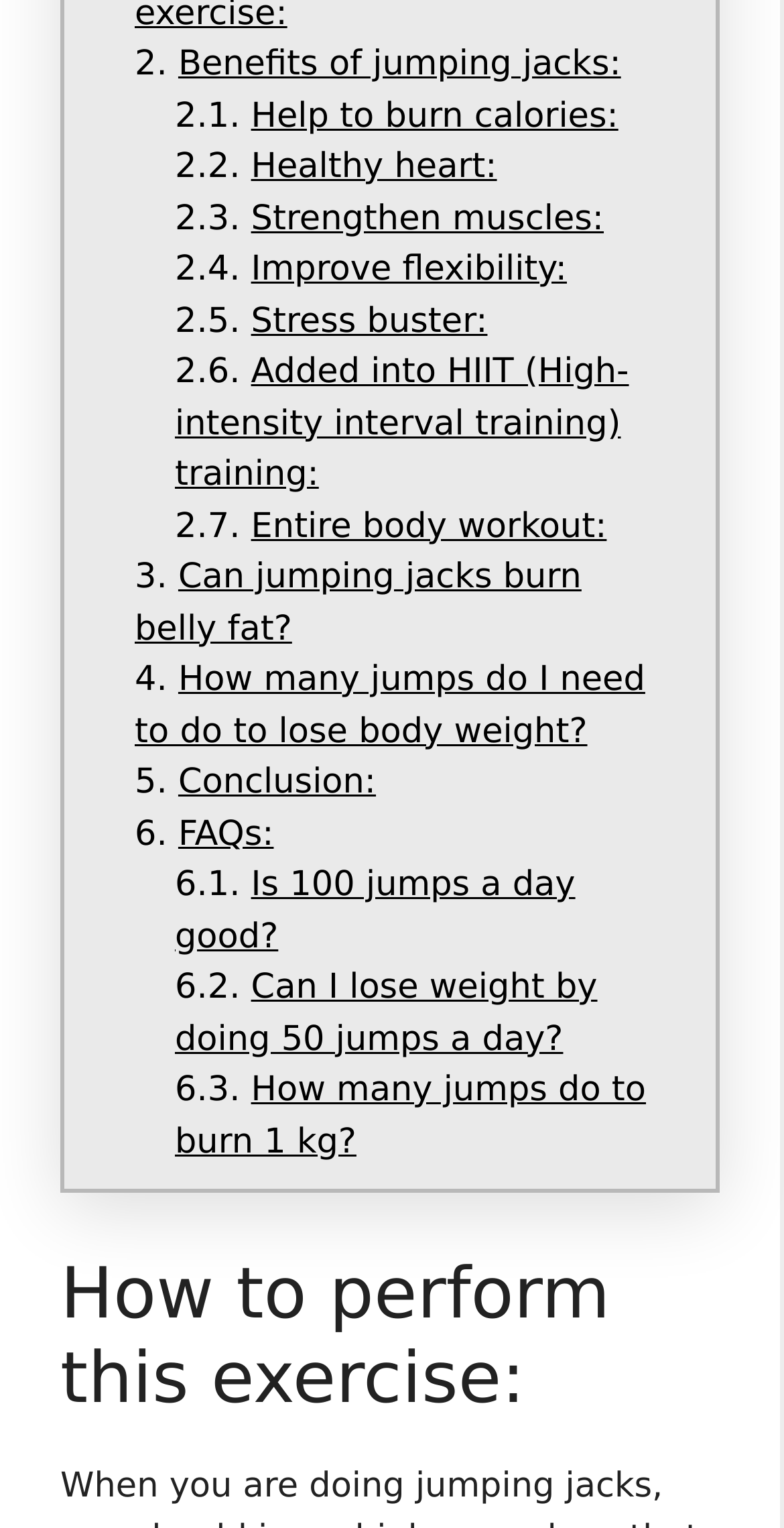Give a one-word or short phrase answer to this question: 
How many jumps are needed to burn 1 kg?

Not specified